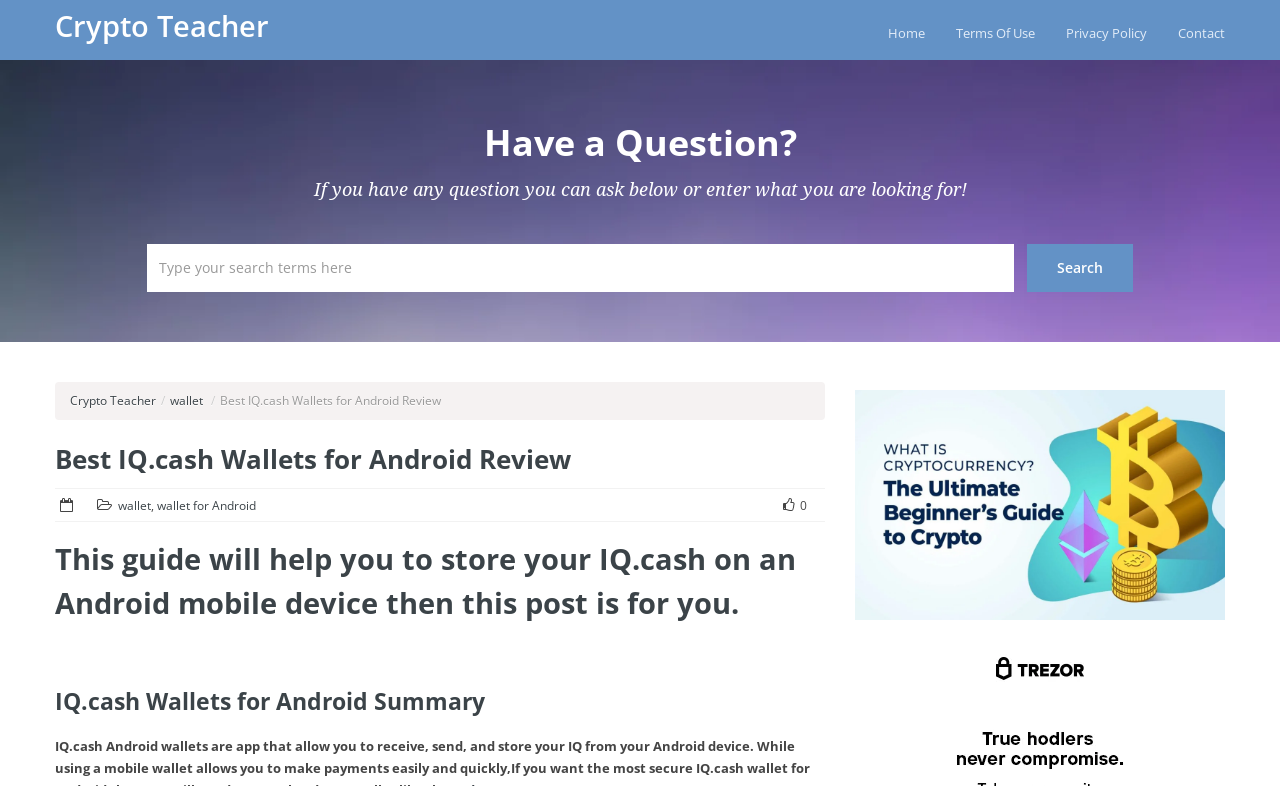Identify the bounding box coordinates of the region that needs to be clicked to carry out this instruction: "go to home page". Provide these coordinates as four float numbers ranging from 0 to 1, i.e., [left, top, right, bottom].

[0.694, 0.031, 0.723, 0.053]